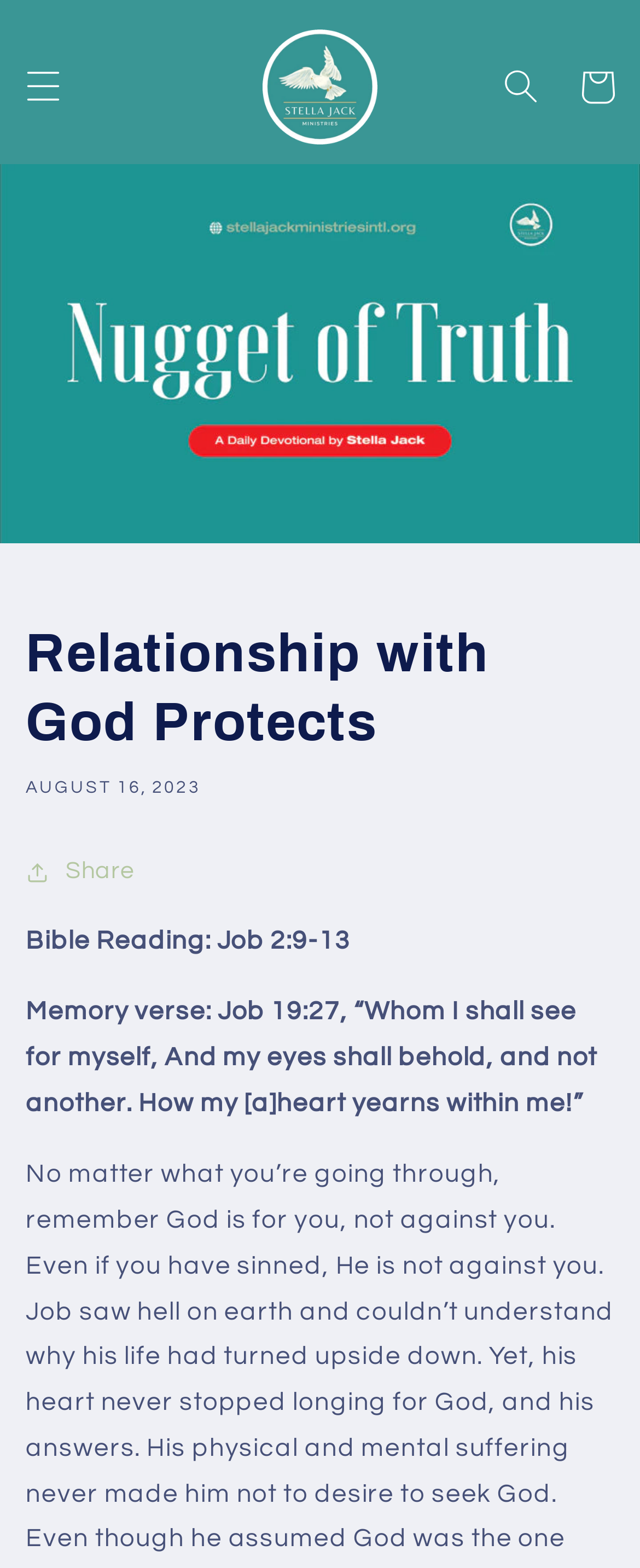Use a single word or phrase to respond to the question:
What is the memory verse for the day?

Job 19:27